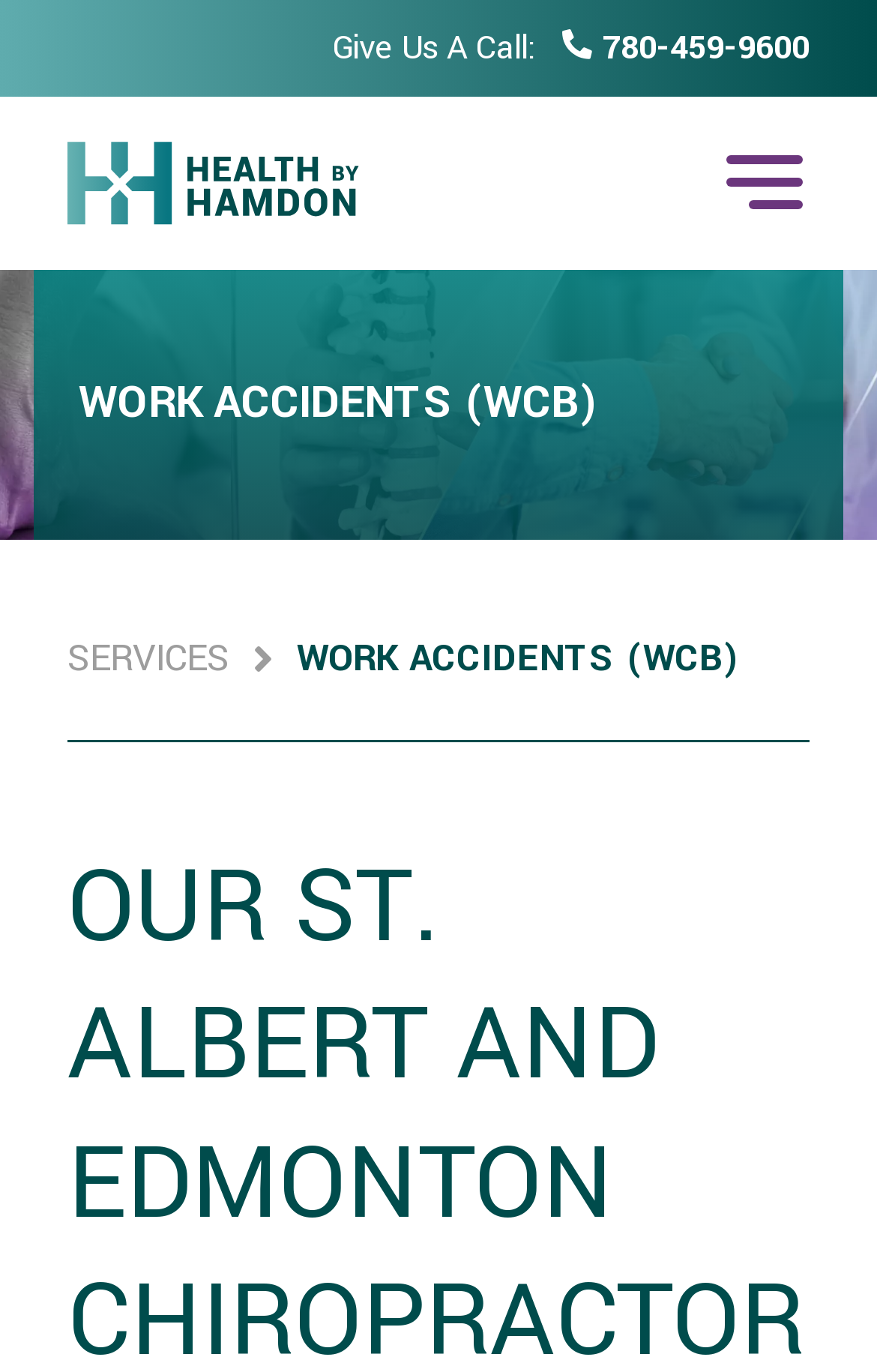How many images are on the webpage?
Answer the question with a single word or phrase by looking at the picture.

2